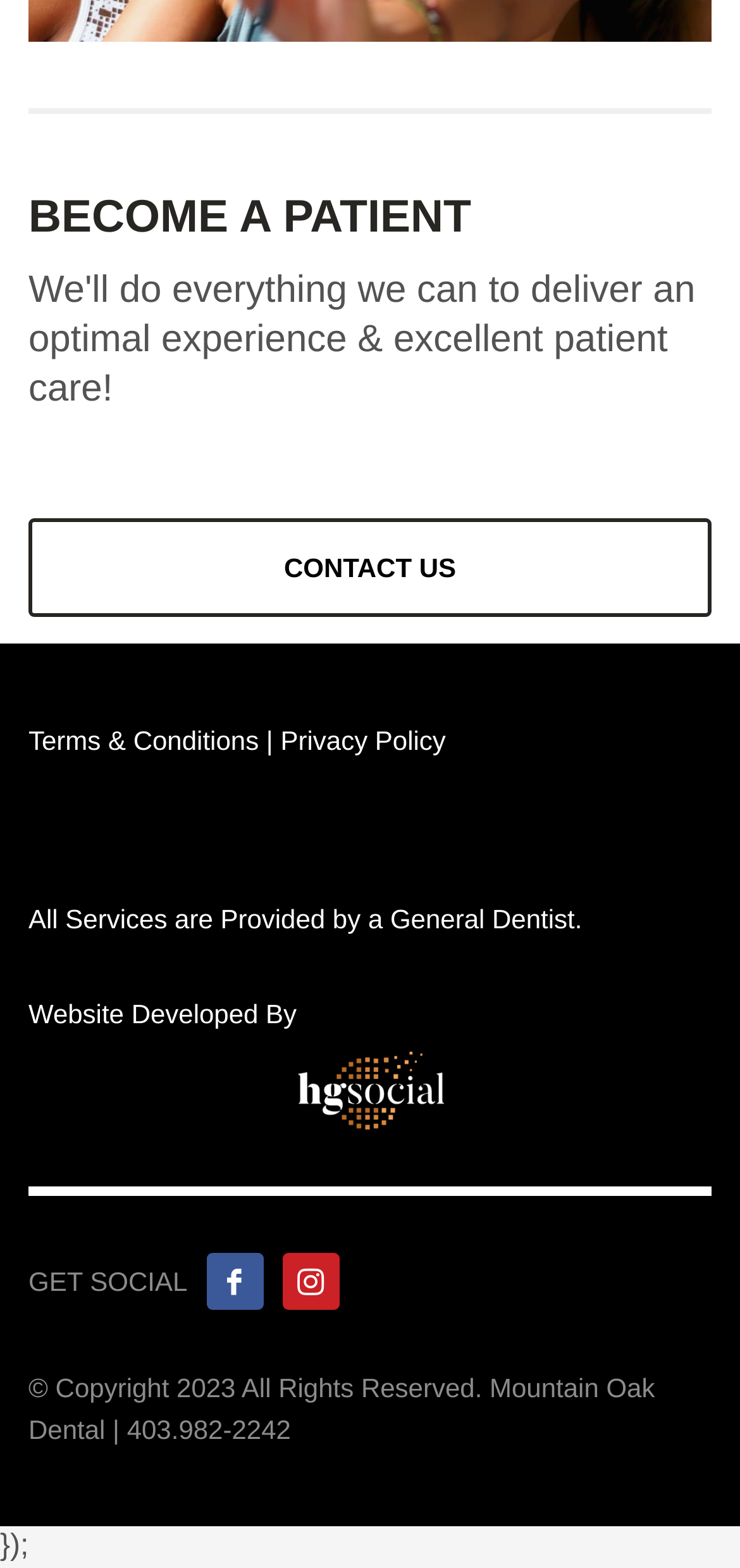From the webpage screenshot, identify the region described by Privacy Policy. Provide the bounding box coordinates as (top-left x, top-left y, bottom-right x, bottom-right y), with each value being a floating point number between 0 and 1.

[0.379, 0.462, 0.602, 0.482]